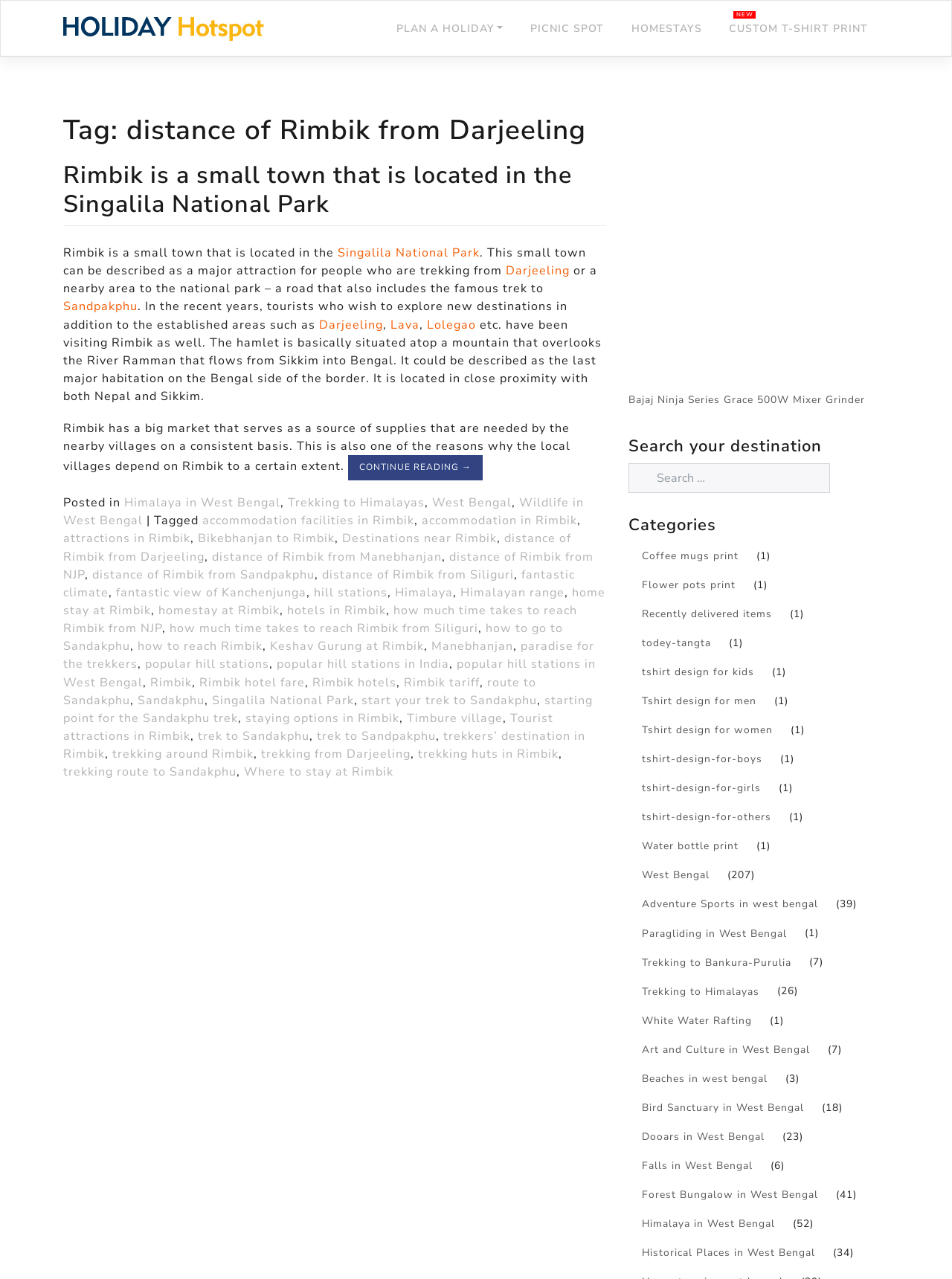Please find and report the bounding box coordinates of the element to click in order to perform the following action: "Read about Rimbik". The coordinates should be expressed as four float numbers between 0 and 1, in the format [left, top, right, bottom].

[0.066, 0.126, 0.637, 0.177]